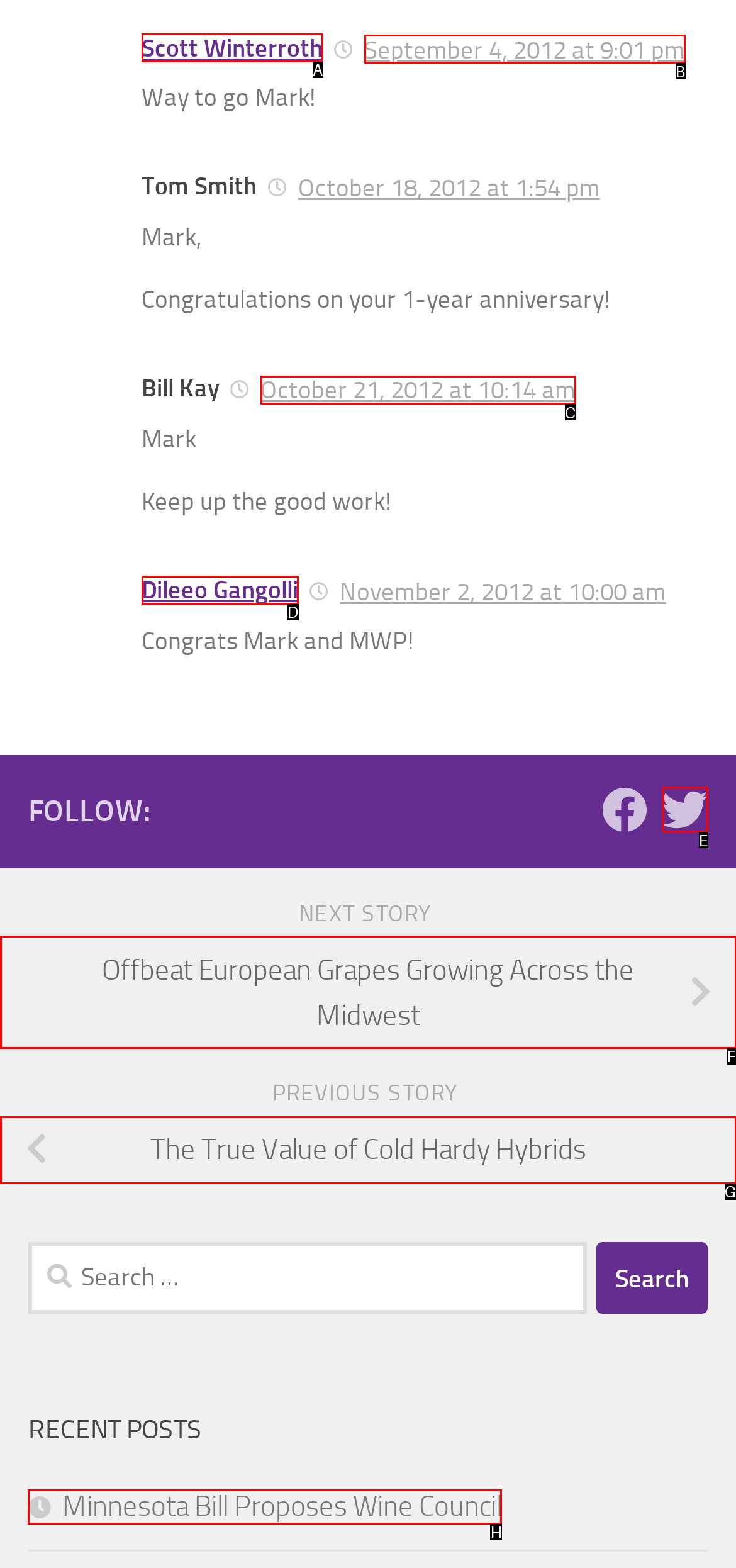Choose the HTML element that should be clicked to accomplish the task: Read the post about Minnesota Bill Proposes Wine Council. Answer with the letter of the chosen option.

H